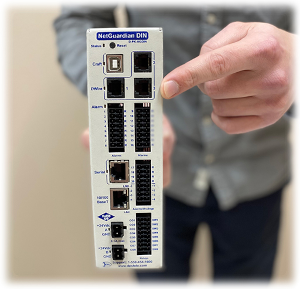Answer the following query concisely with a single word or phrase:
What is the purpose of the NetGuardian DIN device?

System monitoring and communication integration